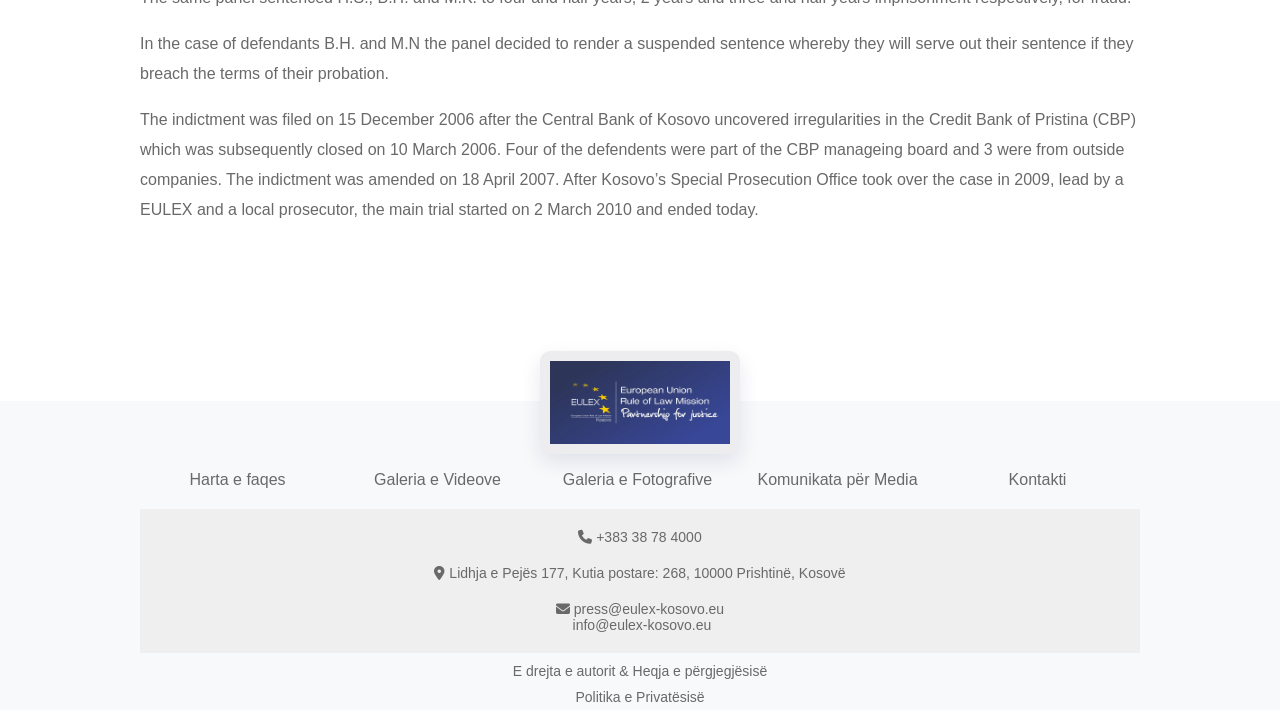Bounding box coordinates should be provided in the format (top-left x, top-left y, bottom-right x, bottom-right y) with all values between 0 and 1. Identify the bounding box for this UI element: Politika e Privatësisë

[0.45, 0.97, 0.55, 0.993]